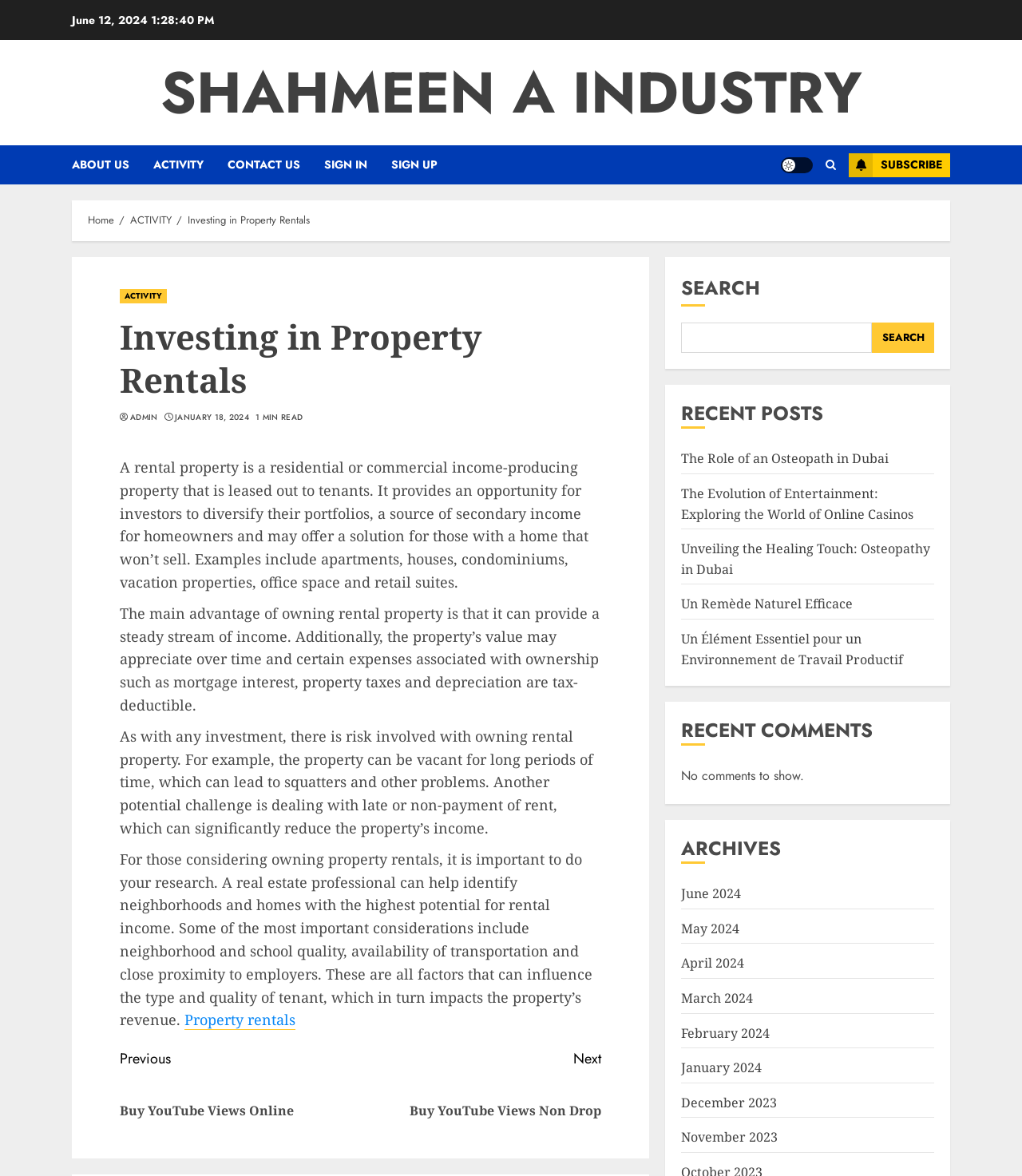Determine the bounding box coordinates for the region that must be clicked to execute the following instruction: "Subscribe to the newsletter".

[0.83, 0.13, 0.93, 0.15]